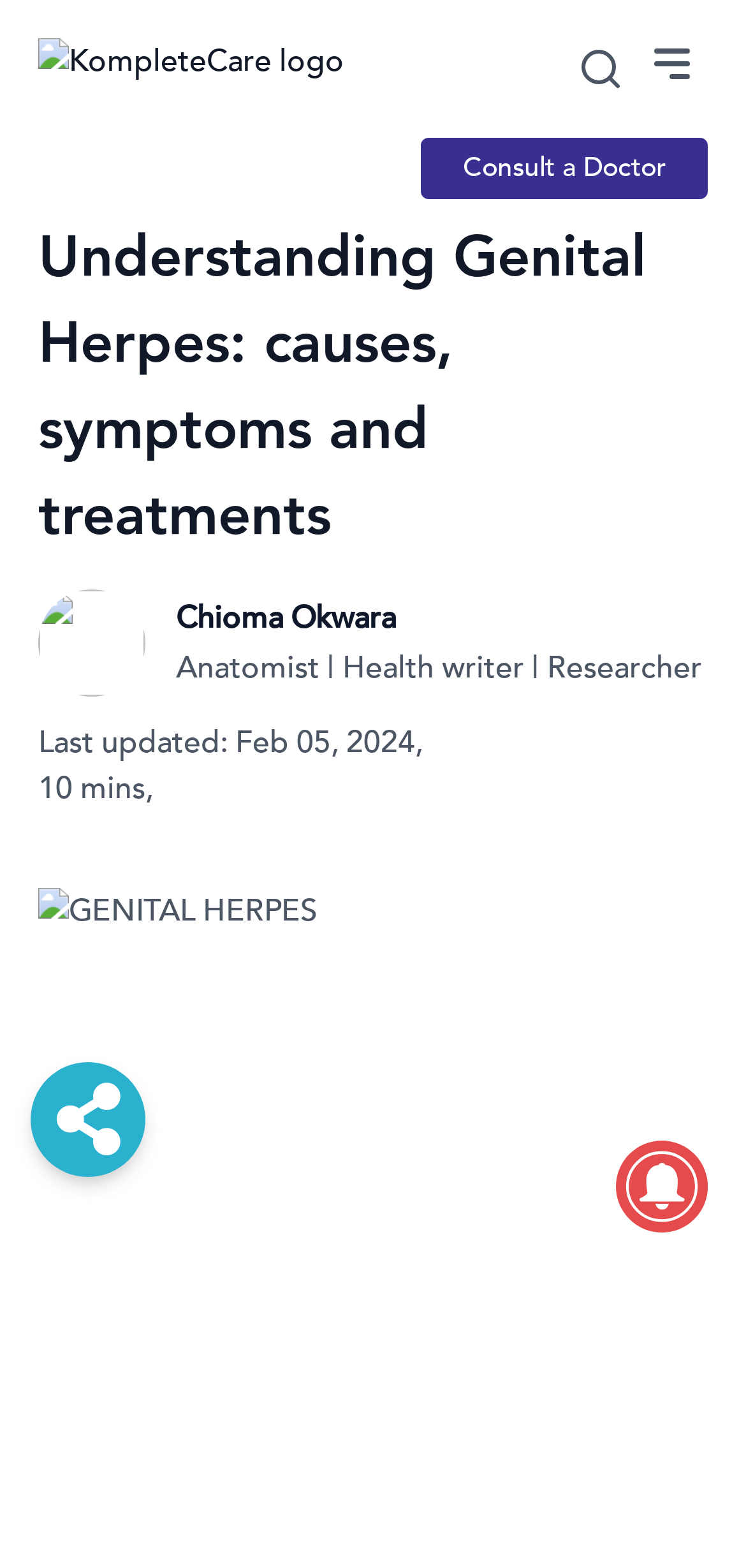When was the article last updated?
Answer the question with a detailed and thorough explanation.

I found a time element with the text 'Feb 05, 2024', which suggests that the article was last updated on February 5, 2024.